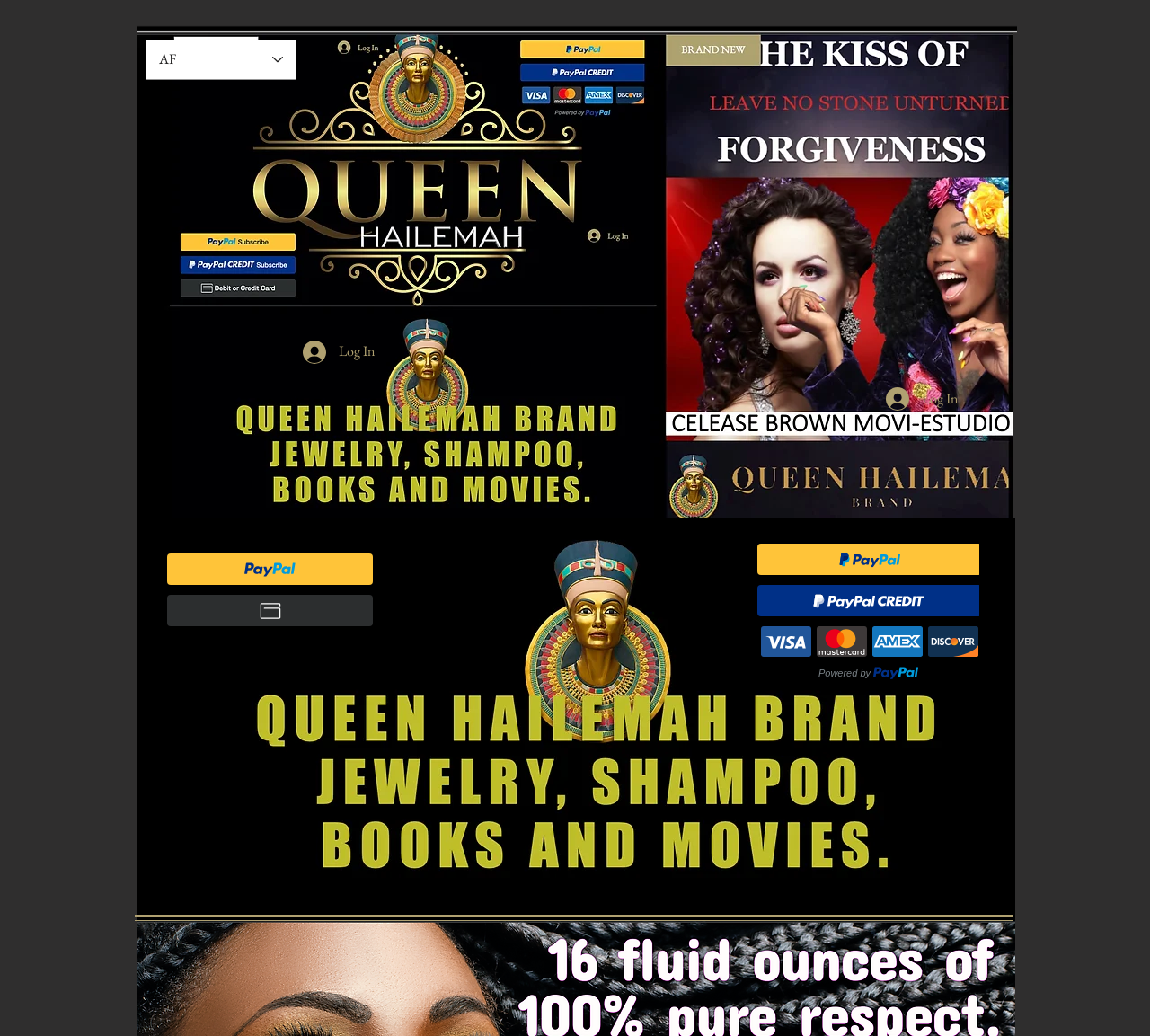Please locate and generate the primary heading on this webpage.

Brain Games: Chess